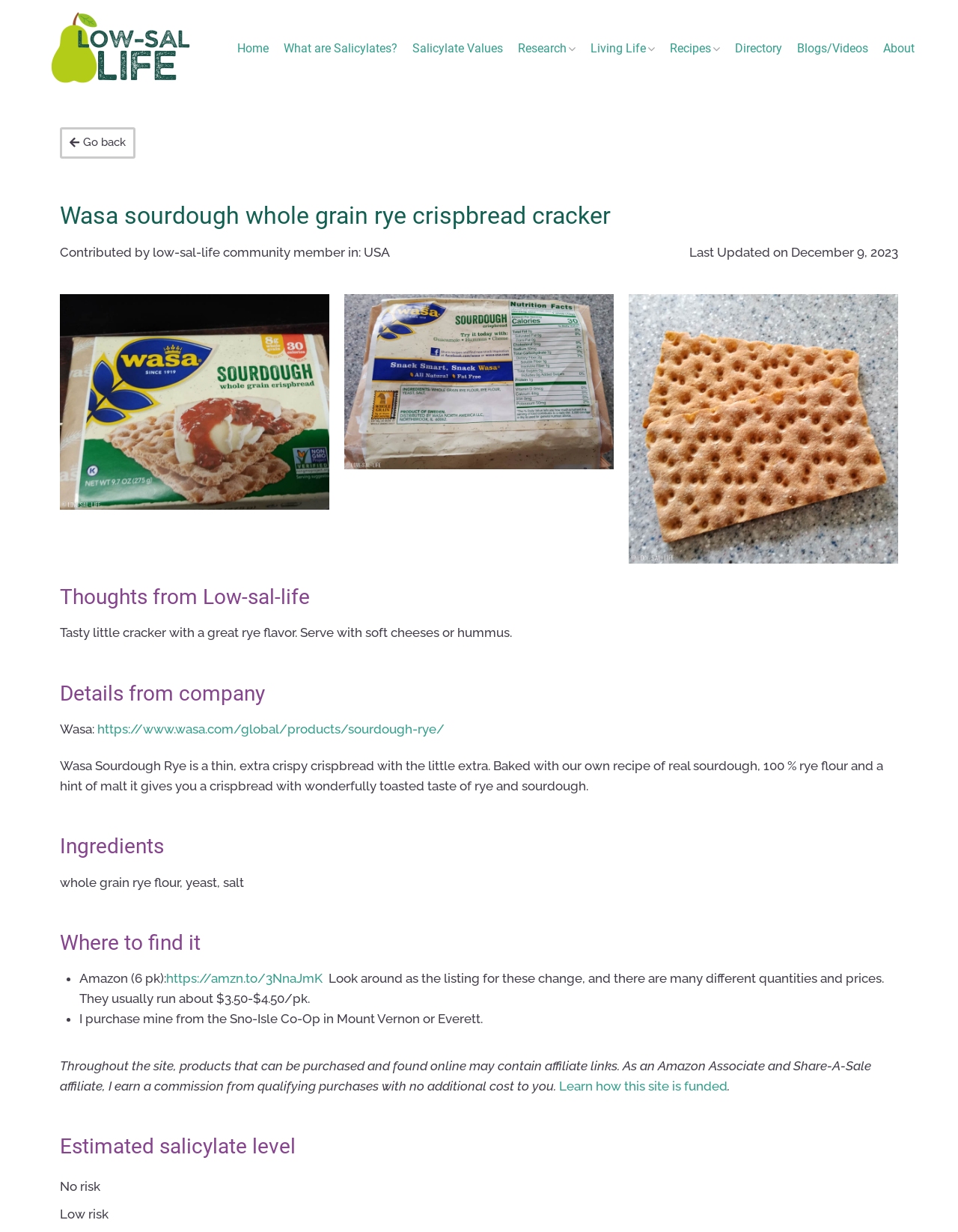Using the webpage screenshot and the element description Living Life, determine the bounding box coordinates. Specify the coordinates in the format (top-left x, top-left y, bottom-right x, bottom-right y) with values ranging from 0 to 1.

[0.616, 0.033, 0.674, 0.047]